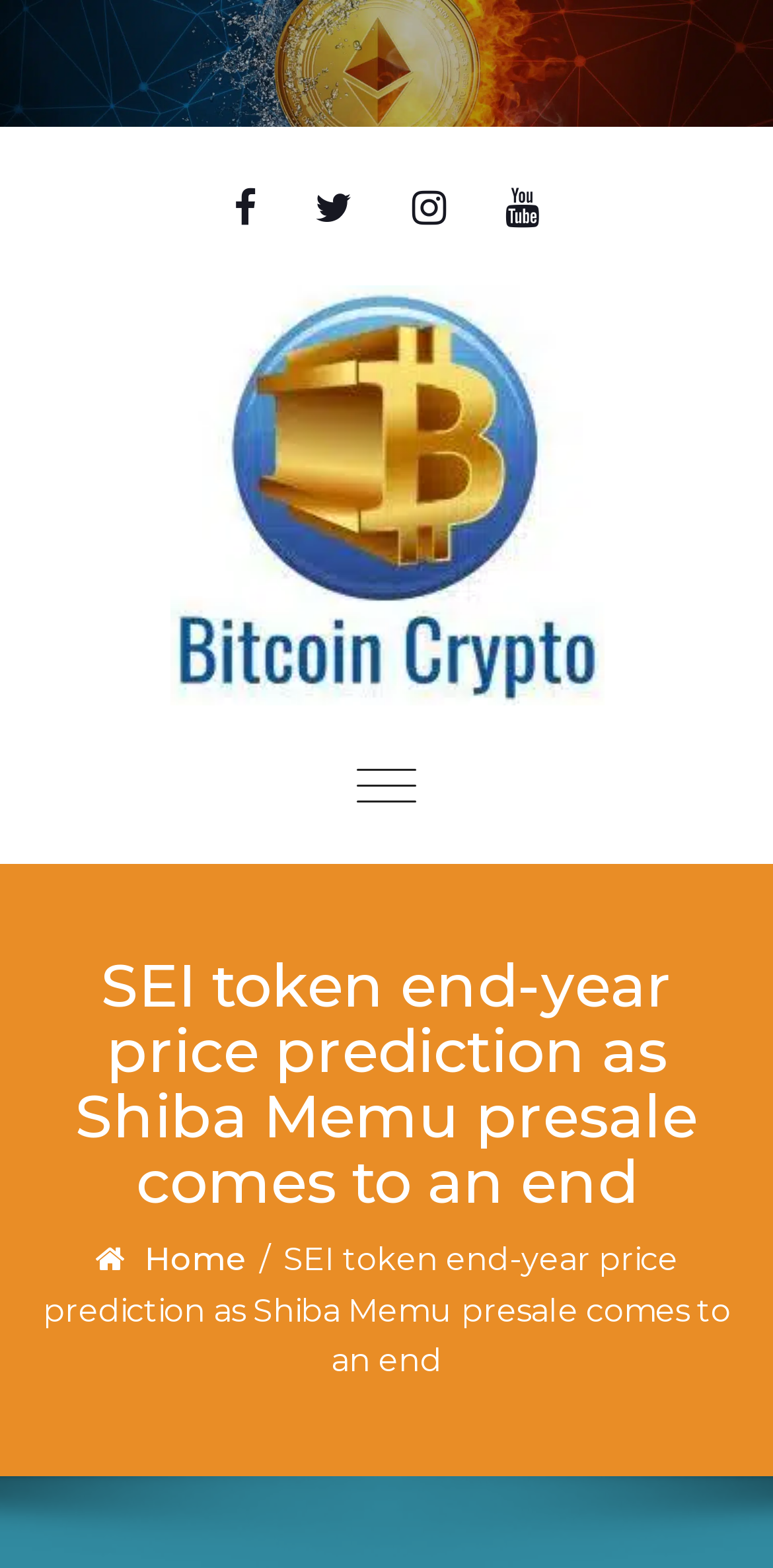Extract the bounding box of the UI element described as: "PLAYLISTS".

None